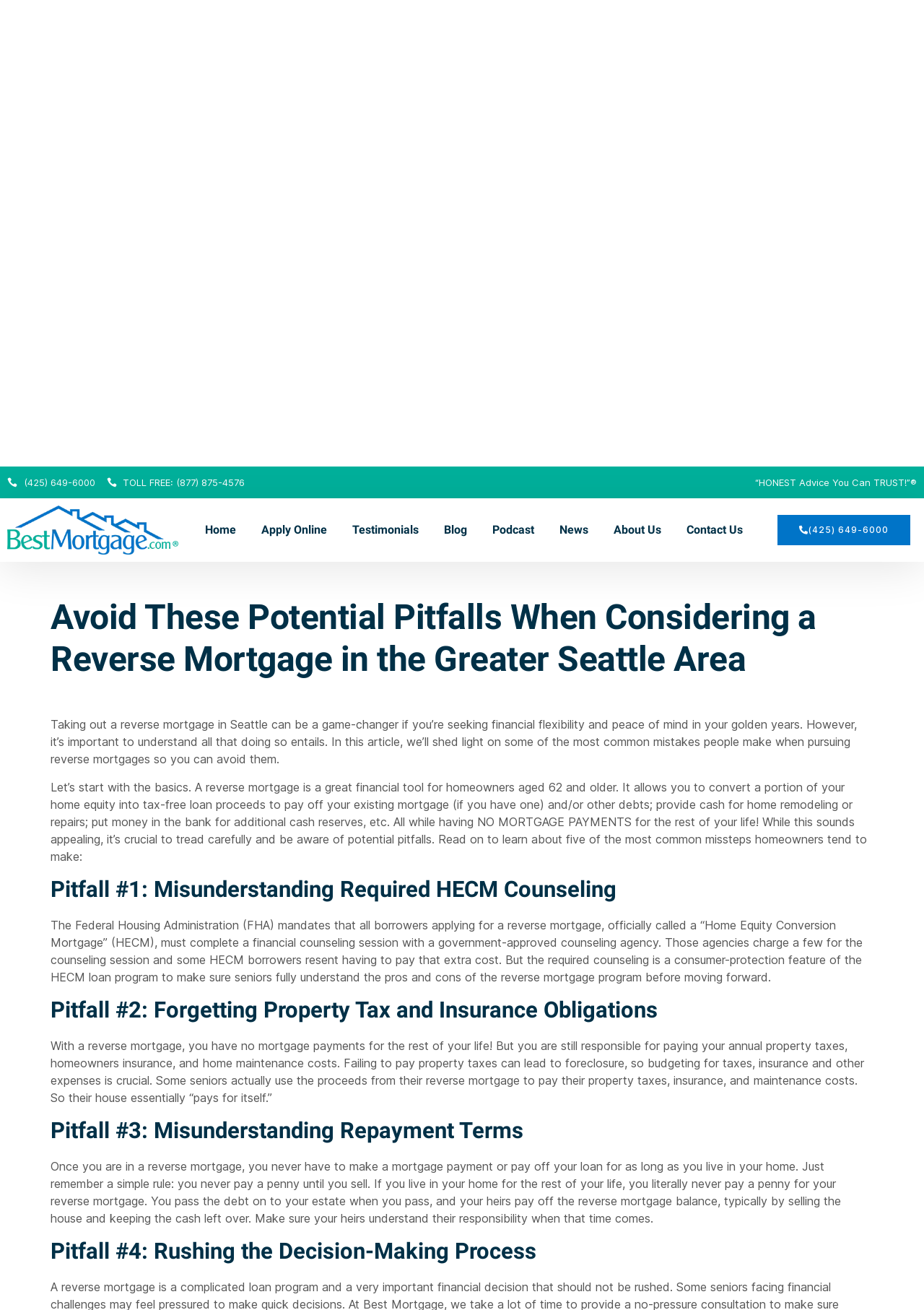Who is responsible for paying off the reverse mortgage balance when the borrower passes away?
Answer with a single word or short phrase according to what you see in the image.

The heirs